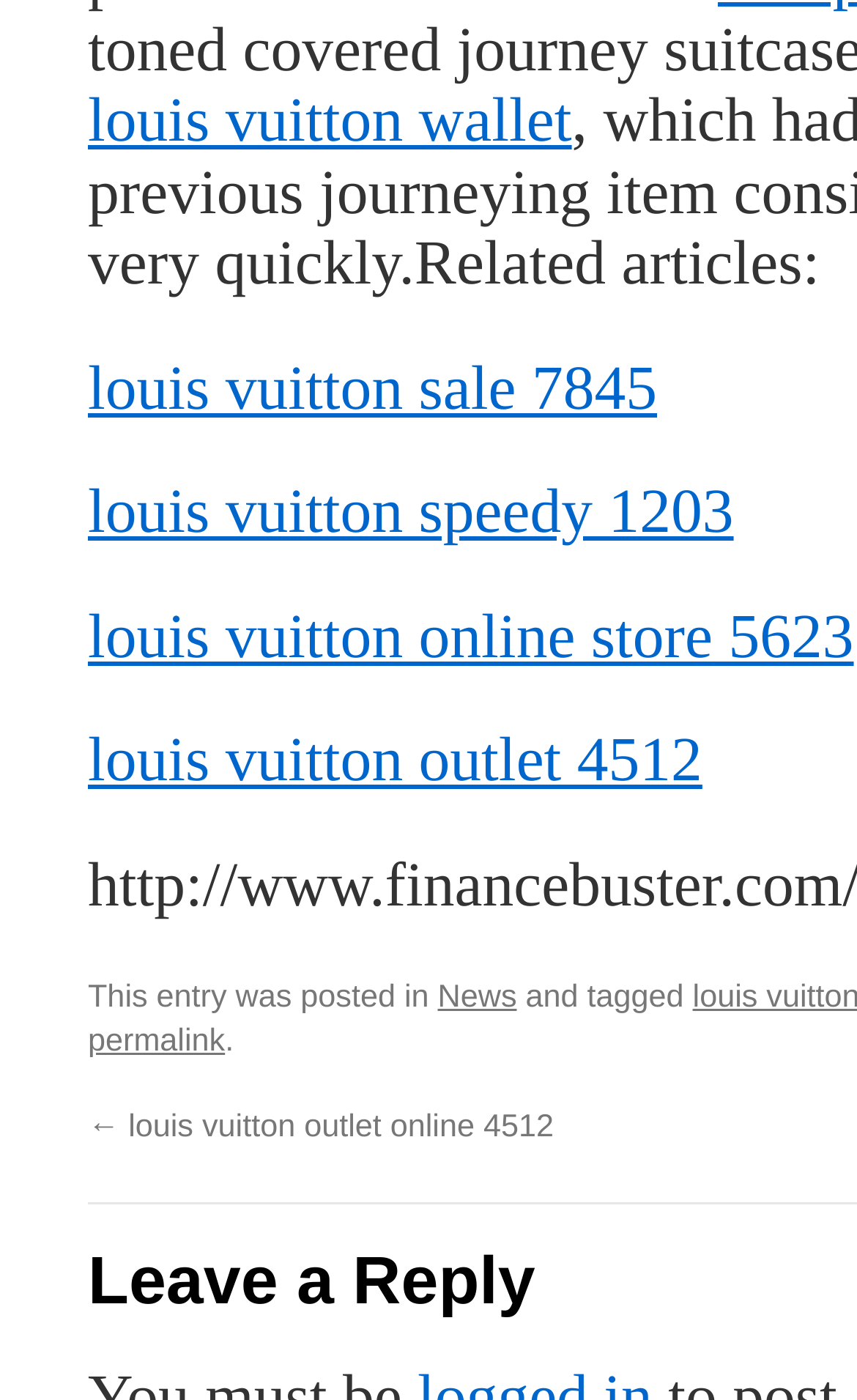Determine the bounding box coordinates for the HTML element mentioned in the following description: "News". The coordinates should be a list of four floats ranging from 0 to 1, represented as [left, top, right, bottom].

[0.511, 0.76, 0.603, 0.785]